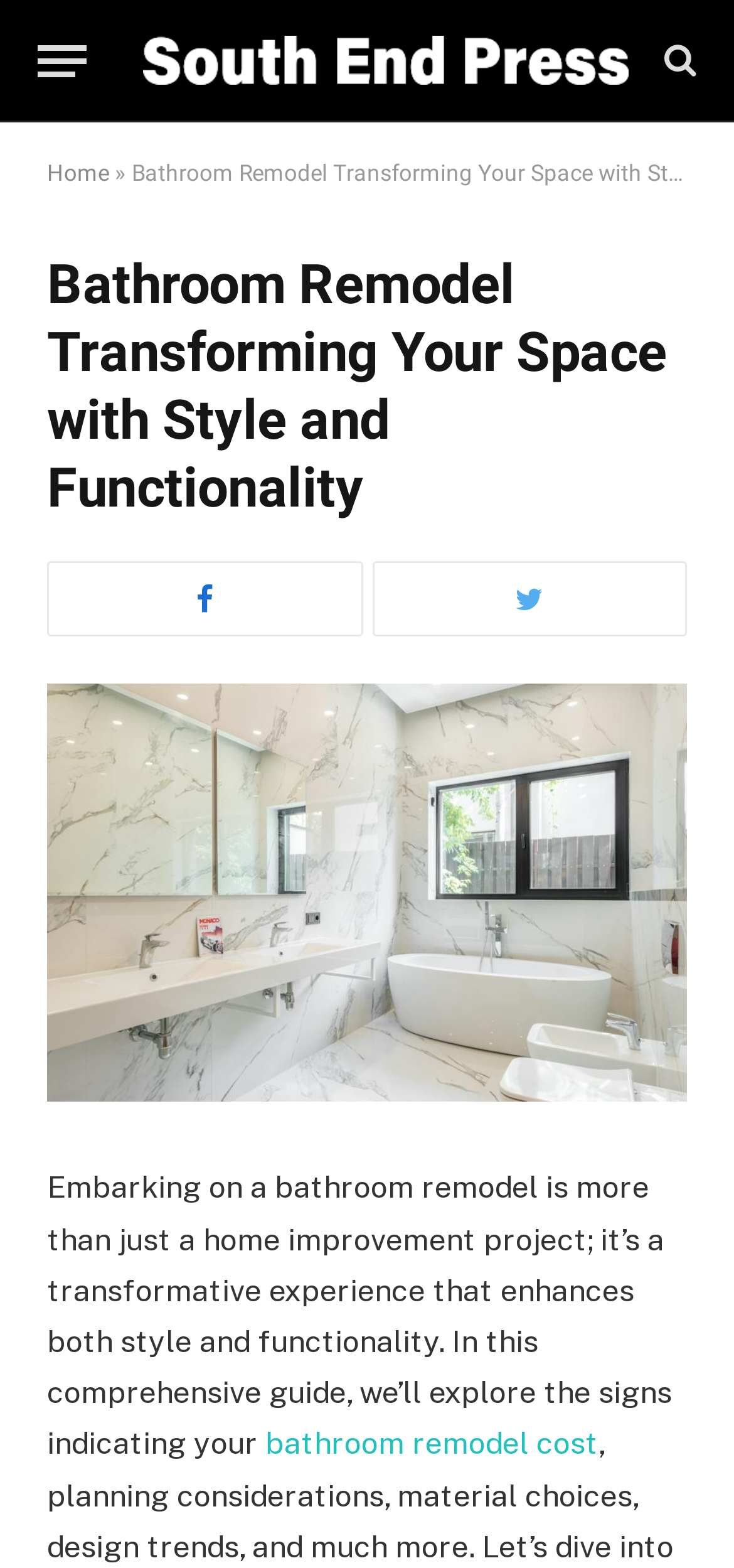What is the topic of the comprehensive guide?
Look at the image and respond with a one-word or short phrase answer.

Bathroom remodel